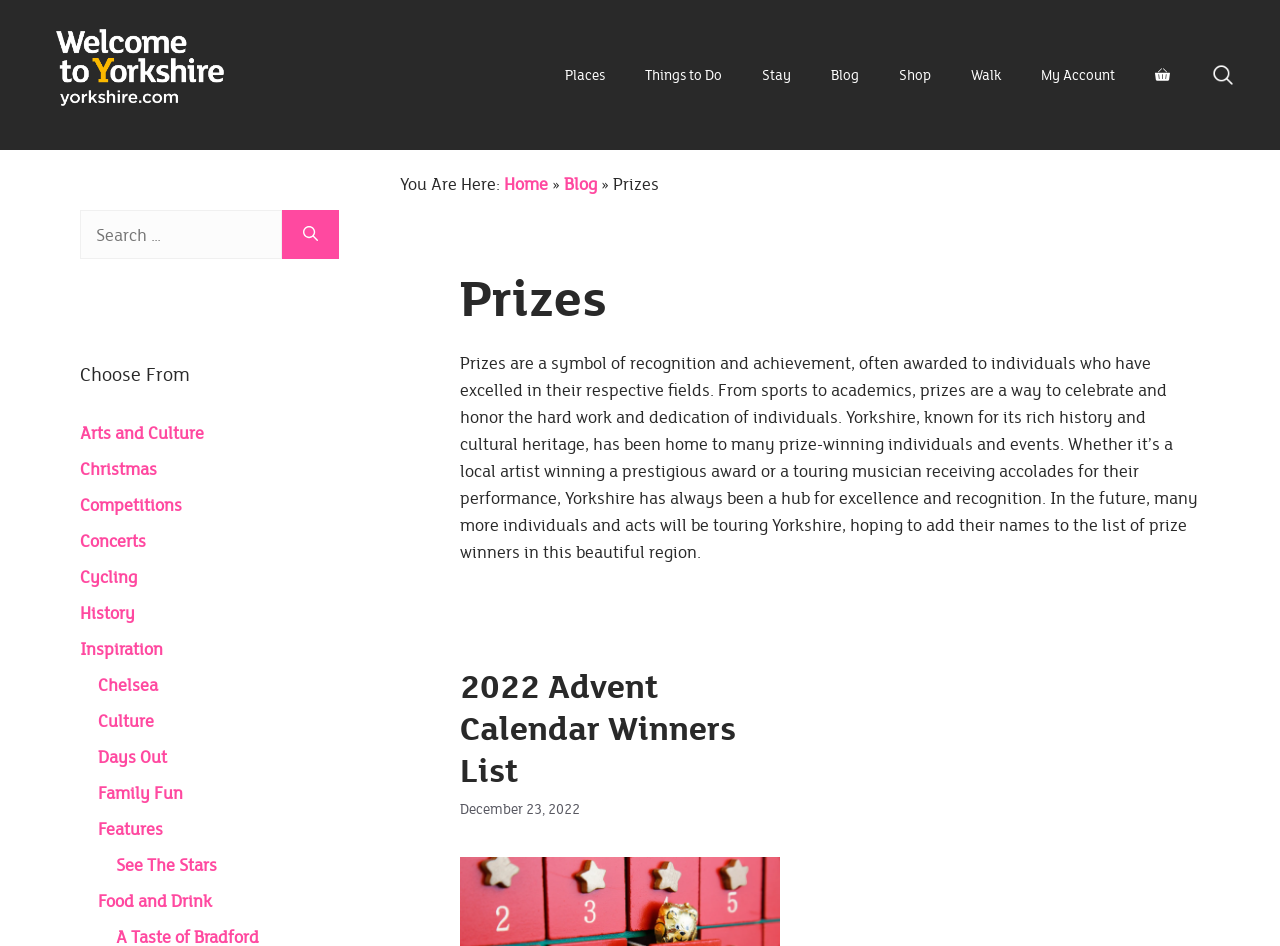Determine the bounding box coordinates of the clickable region to follow the instruction: "Check 2022 Advent Calendar Winners List".

[0.359, 0.7, 0.575, 0.837]